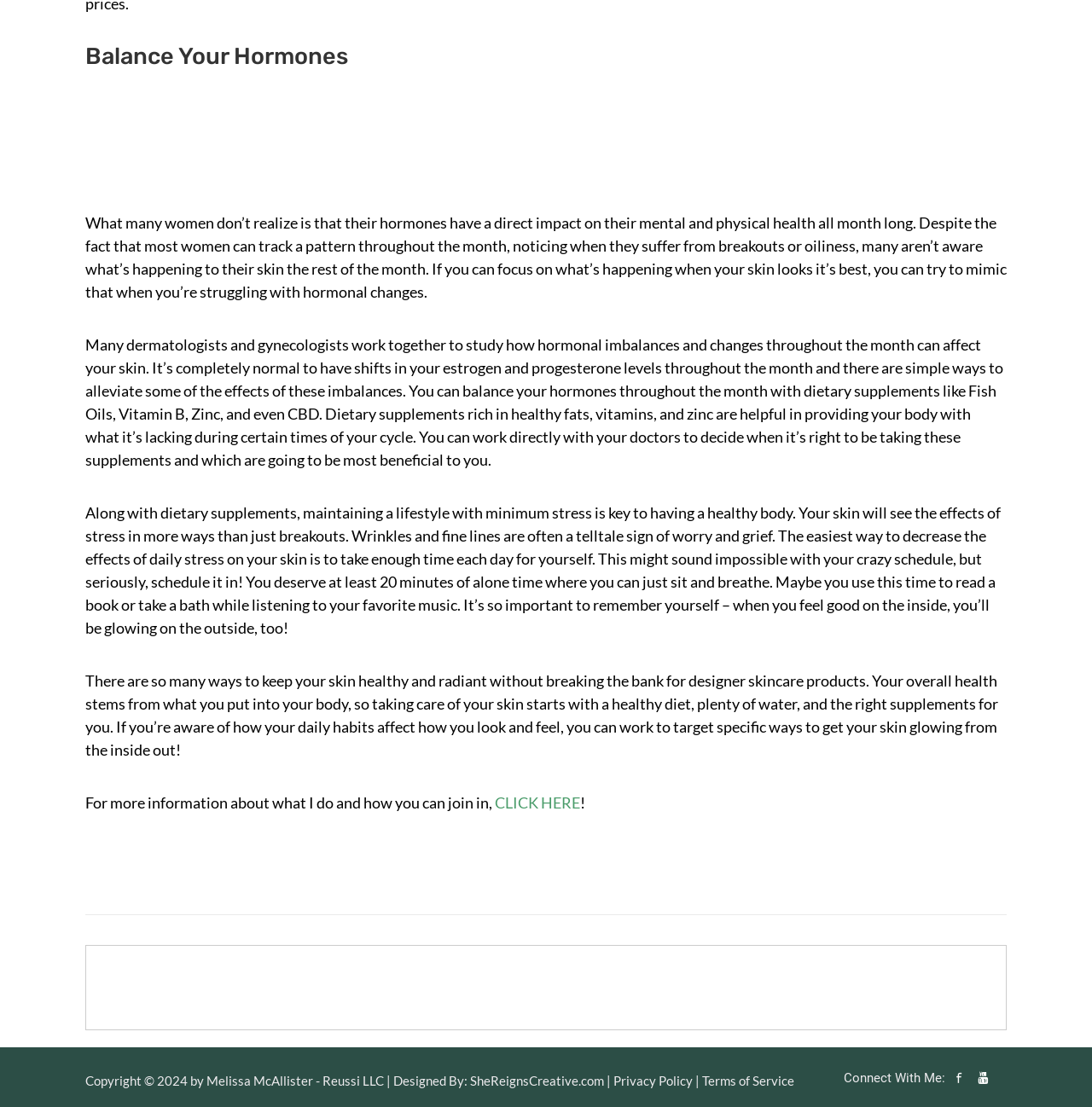Who designed the webpage?
Answer the question with a single word or phrase derived from the image.

SheReignsCreative.com